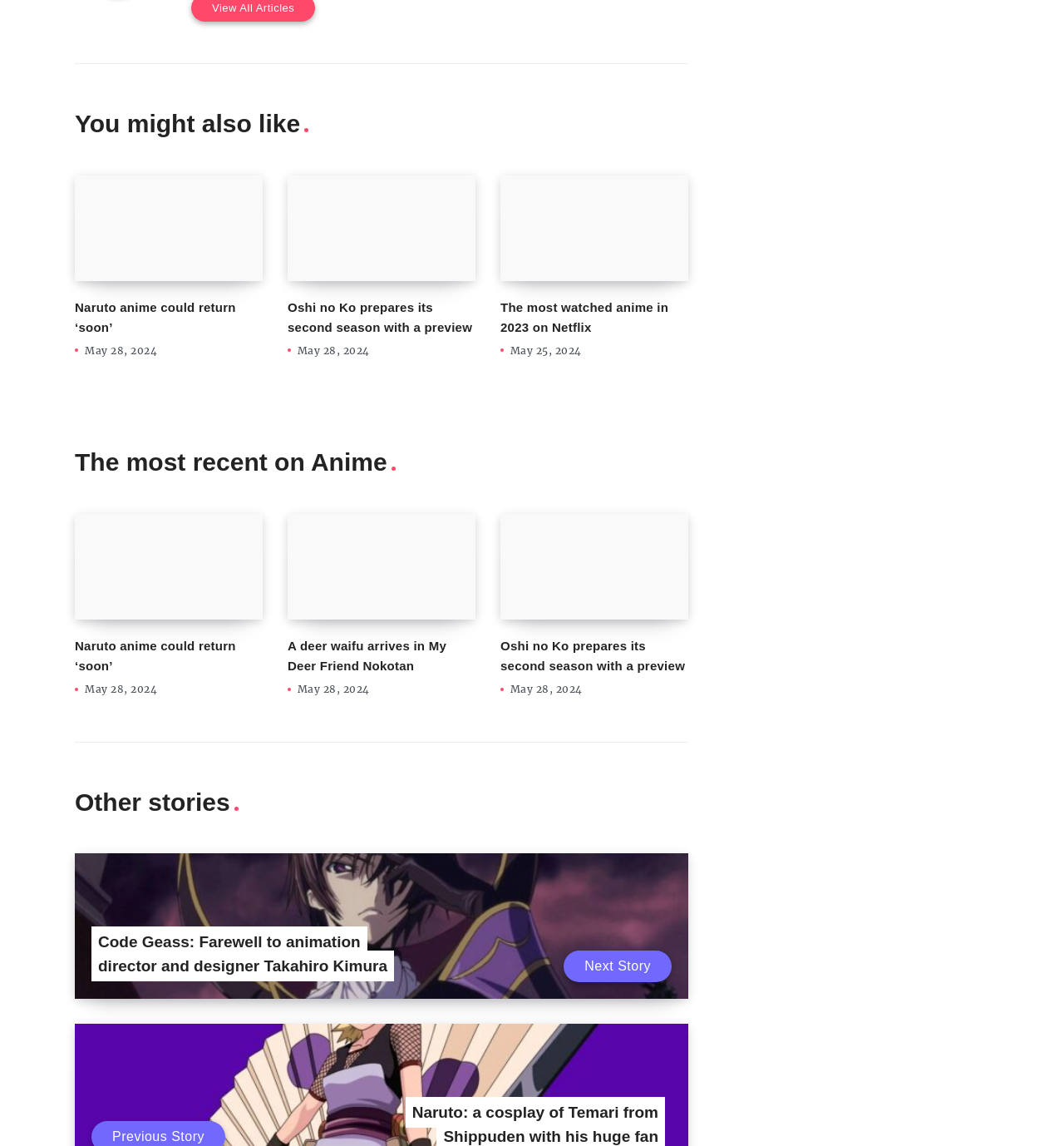Find the bounding box coordinates of the element to click in order to complete the given instruction: "Check the article 'A deer waifu arrives in My Deer Friend Nokotan'."

[0.27, 0.448, 0.447, 0.541]